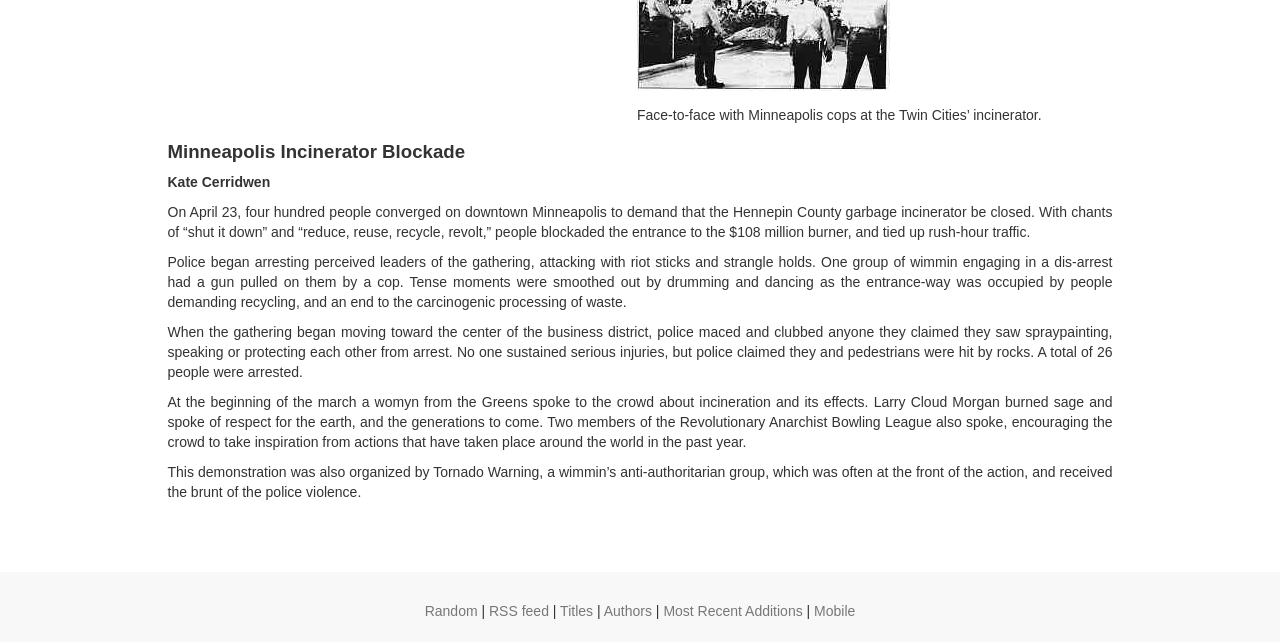Give a concise answer using only one word or phrase for this question:
What is the name of the women's anti-authoritarian group involved in the protest?

Tornado Warning